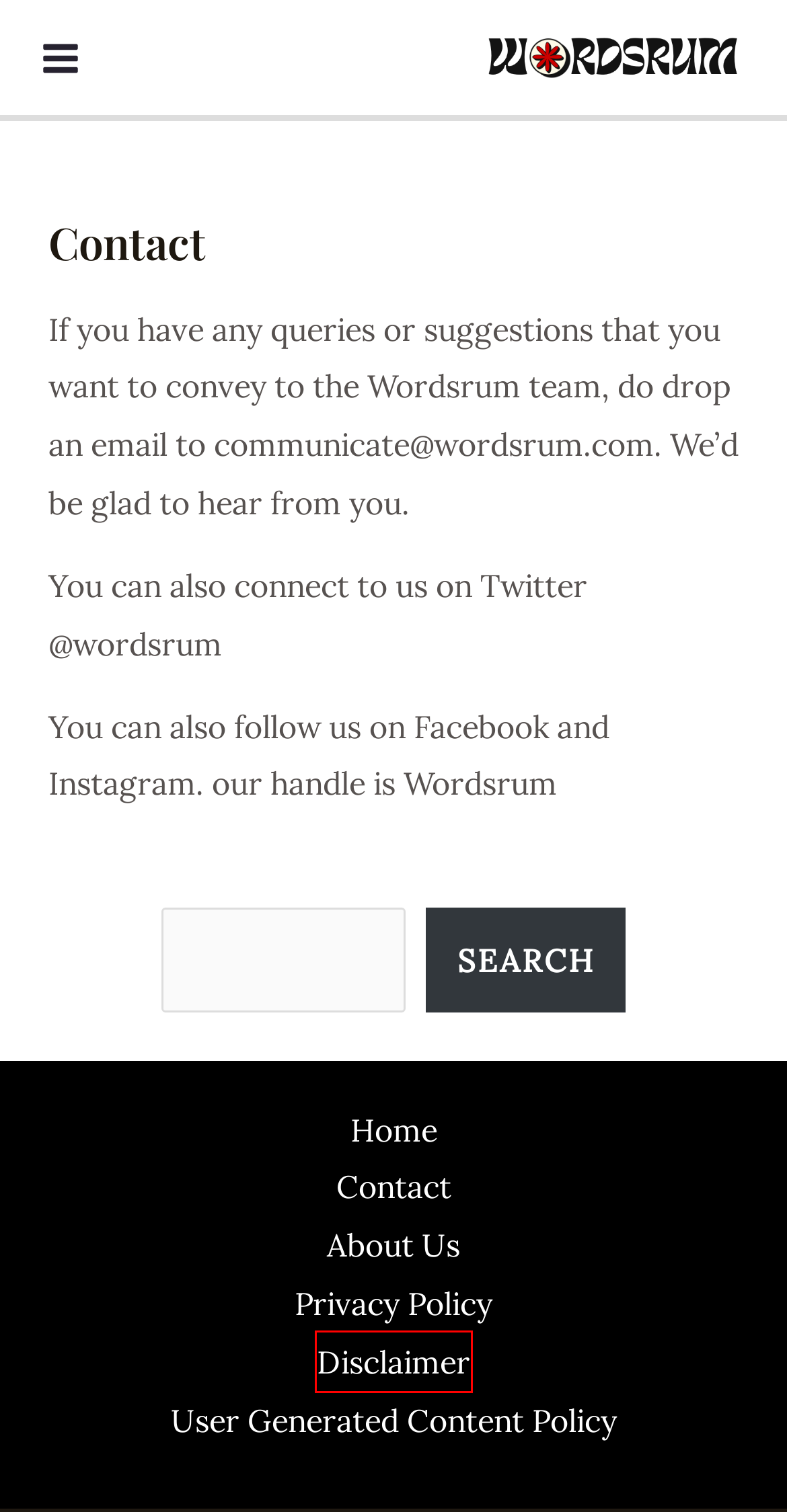Take a look at the provided webpage screenshot featuring a red bounding box around an element. Select the most appropriate webpage description for the page that loads after clicking on the element inside the red bounding box. Here are the candidates:
A. Summarized Archives - Wordsrum
B. Disclaimer - Wordsrum Poetry
C. Poets Archives - Wordsrum
D. Poem Analysis Archives - Wordsrum
E. About Us - Wordsrum
F. User Generated Content Policy - Wordsrum
G. Wordsrum
H. Original Poems Archives - Wordsrum

B